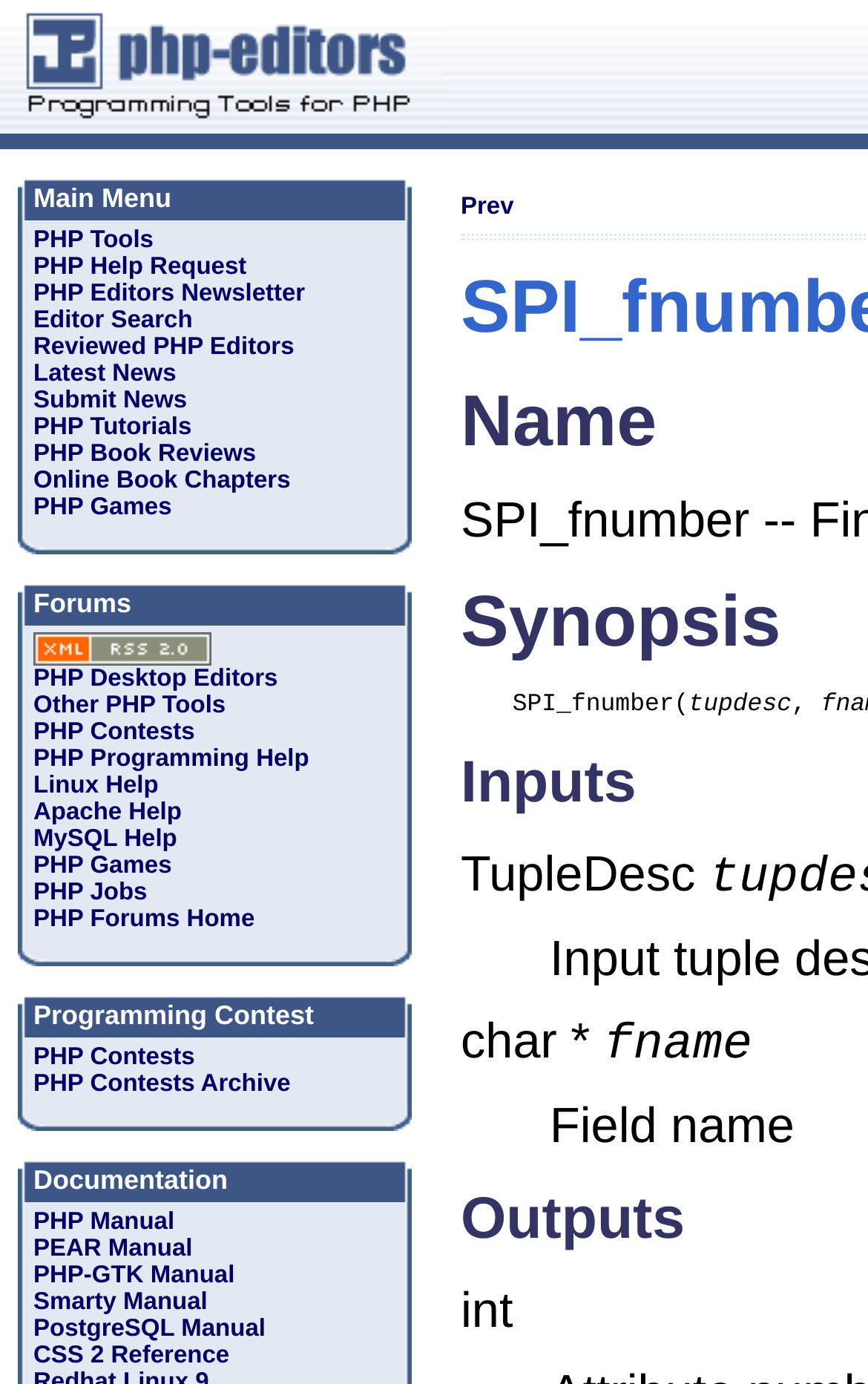Please specify the bounding box coordinates for the clickable region that will help you carry out the instruction: "View PHP Contests".

[0.038, 0.754, 0.224, 0.774]